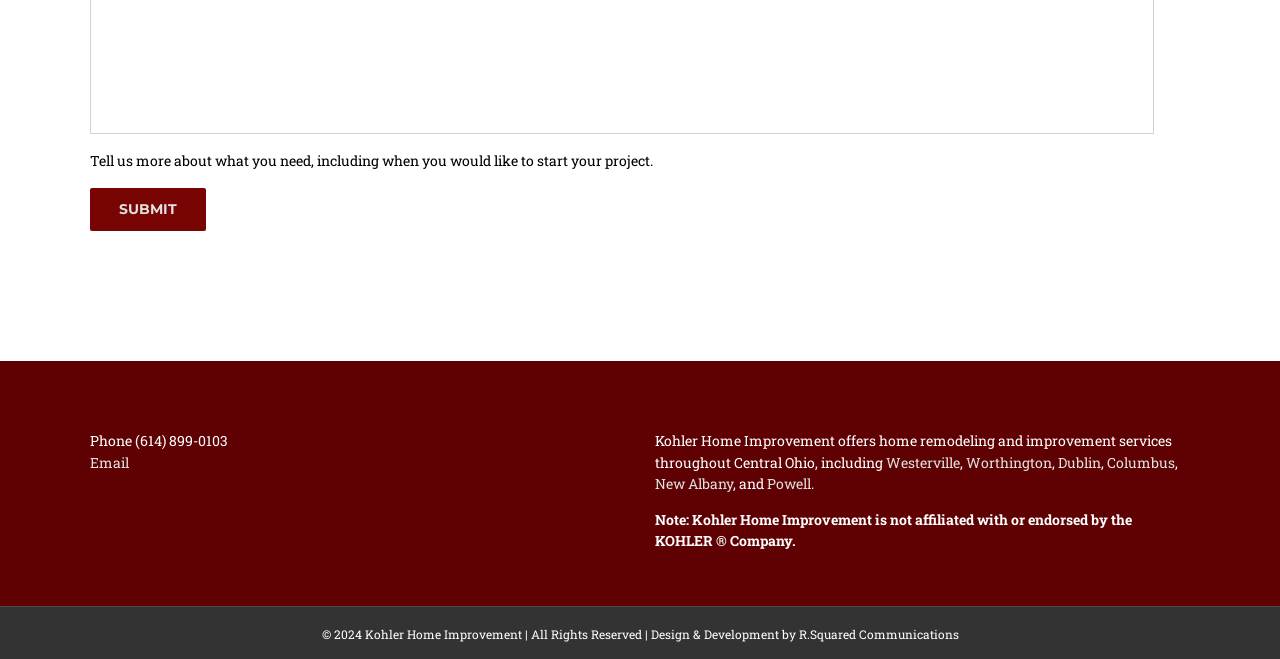Locate the bounding box coordinates of the clickable part needed for the task: "send an email".

[0.07, 0.687, 0.101, 0.715]